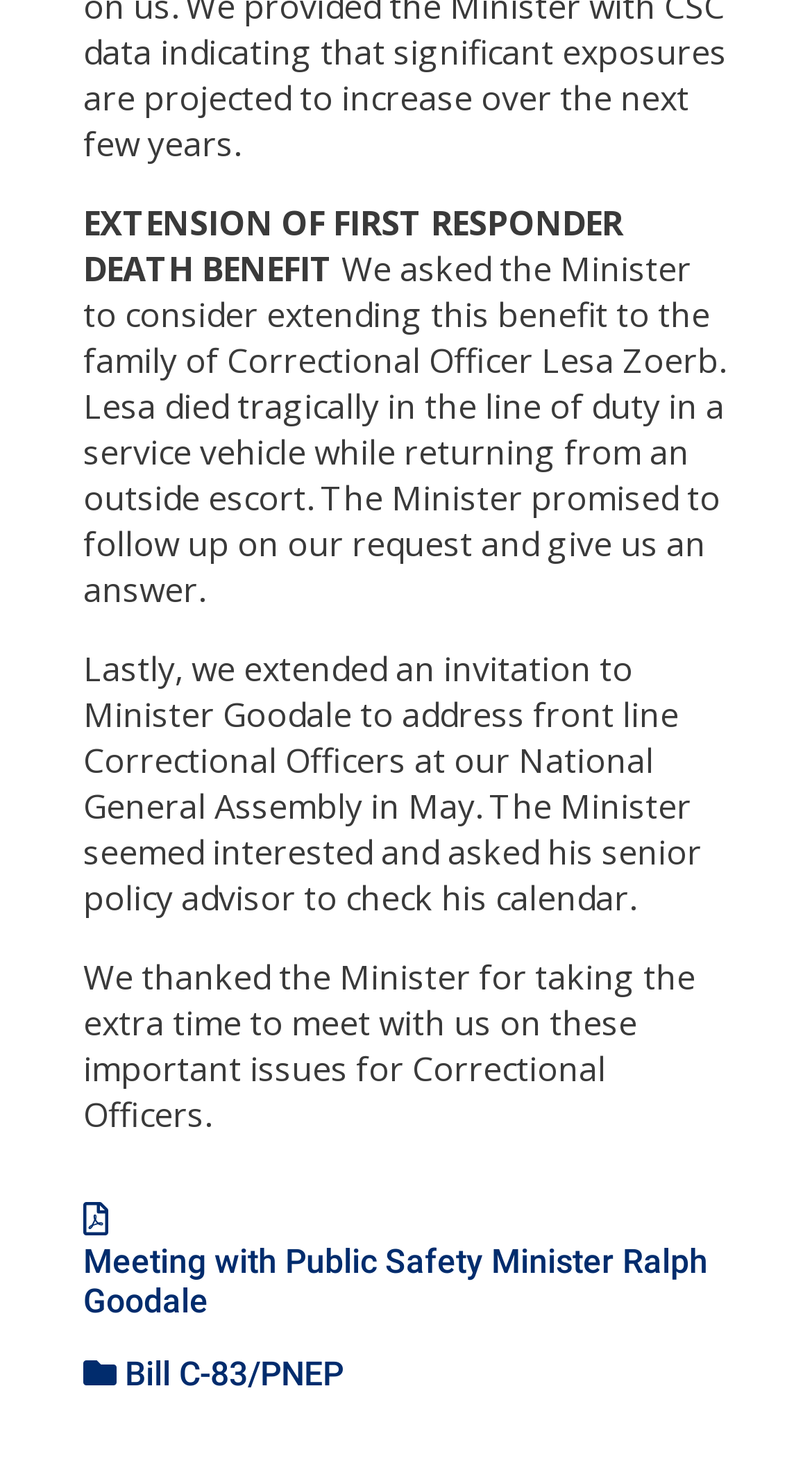How many paragraphs of text are there?
Based on the screenshot, respond with a single word or phrase.

3